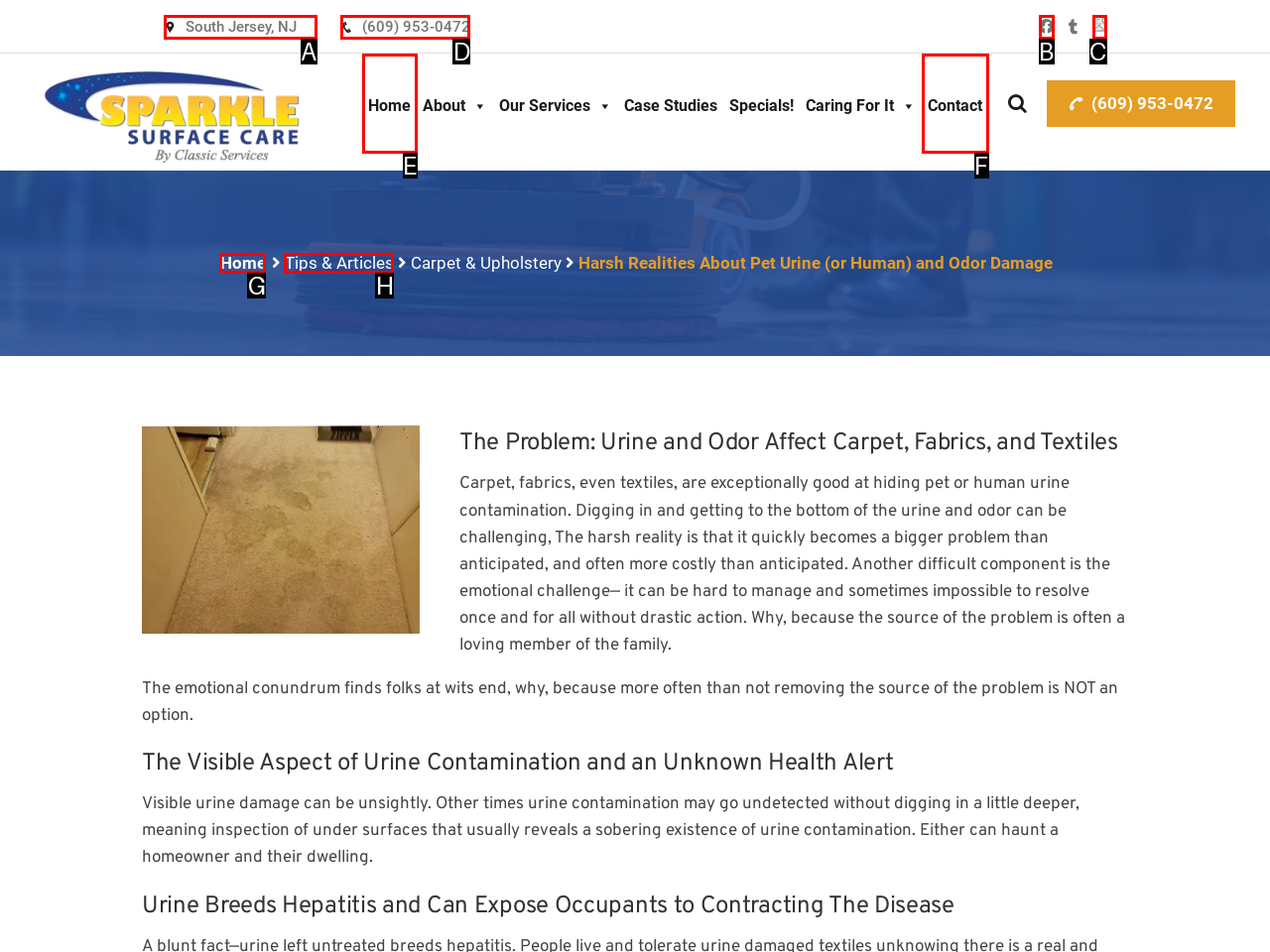Choose the HTML element that should be clicked to achieve this task: Call the phone number (609) 953-0472
Respond with the letter of the correct choice.

D